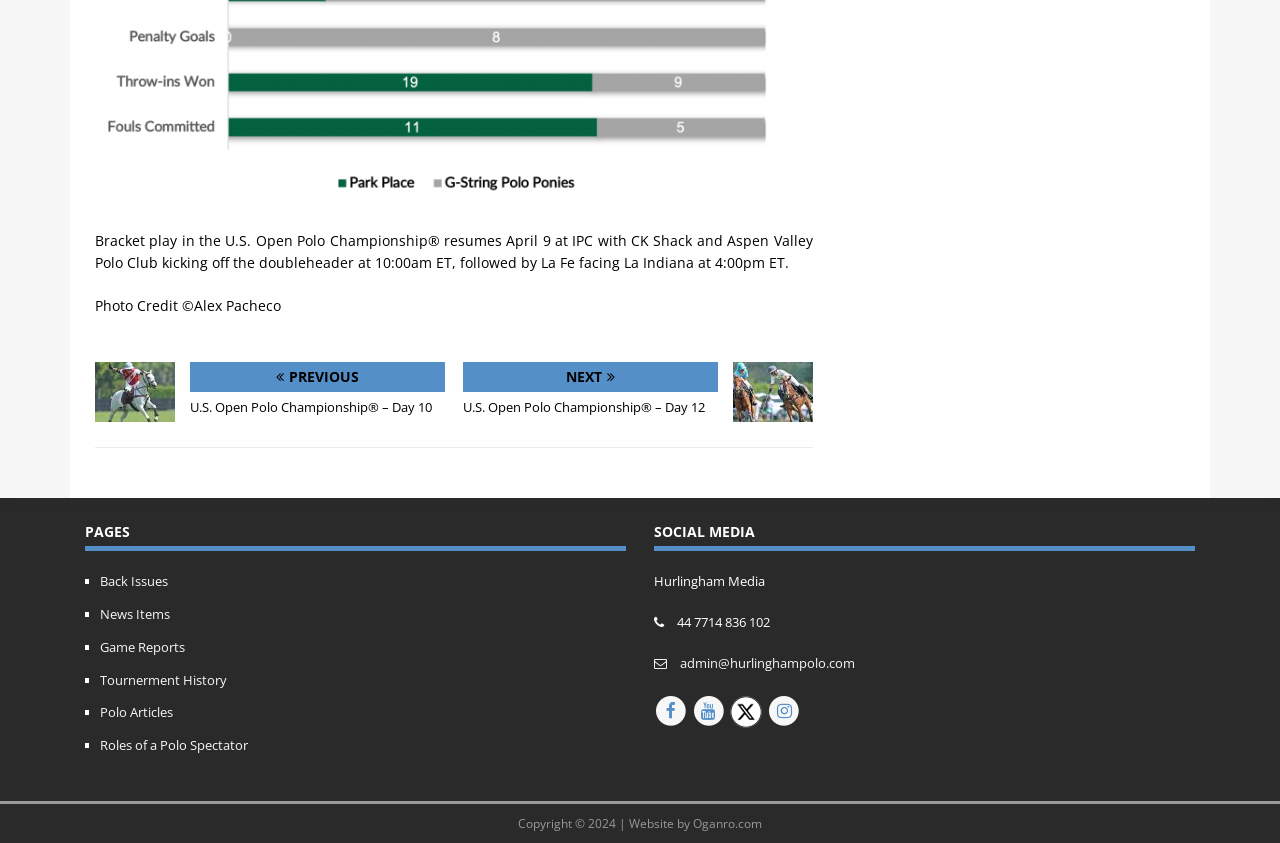Locate the bounding box coordinates of the clickable element to fulfill the following instruction: "Check Game Reports". Provide the coordinates as four float numbers between 0 and 1 in the format [left, top, right, bottom].

[0.078, 0.757, 0.145, 0.778]